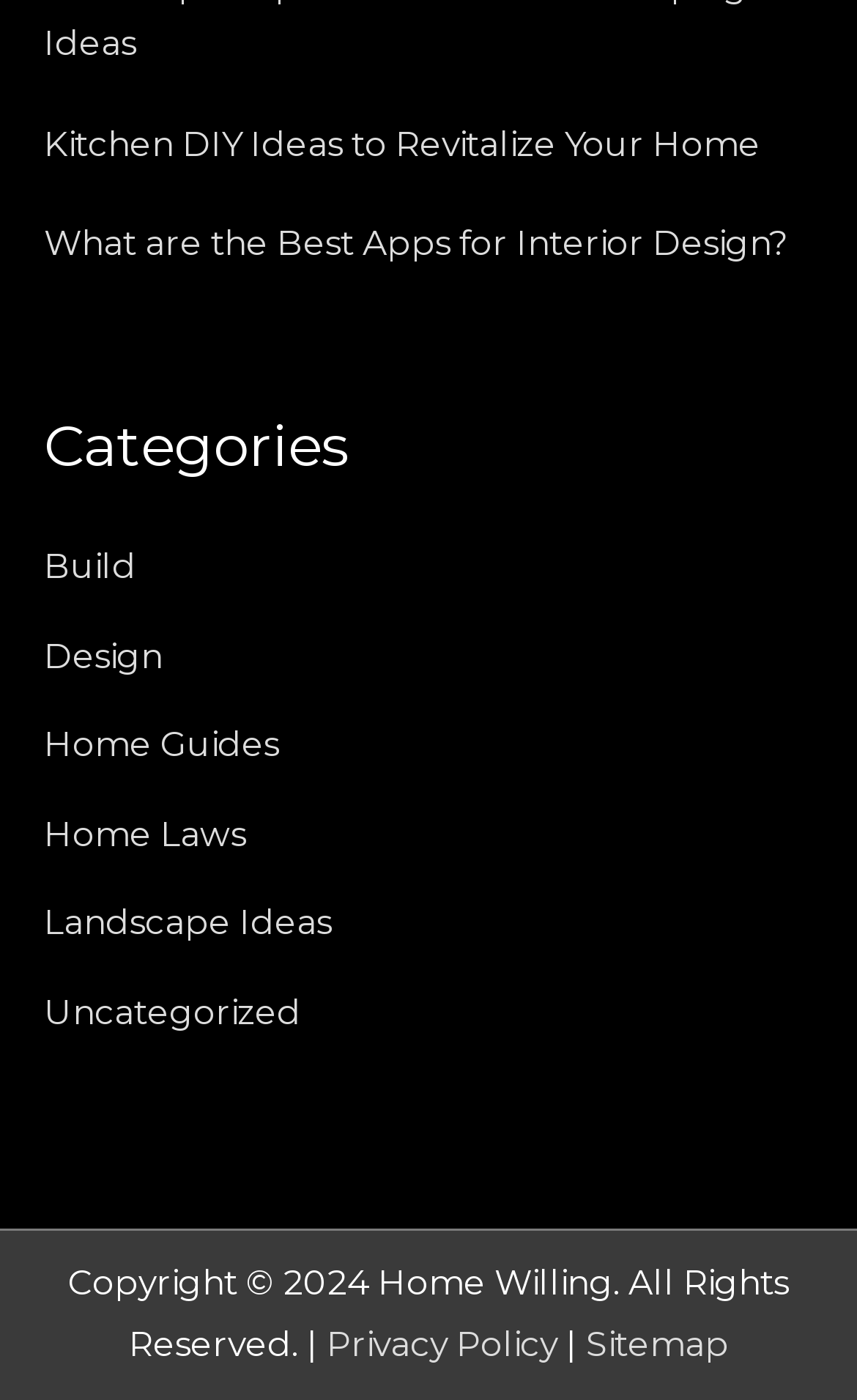Please mark the bounding box coordinates of the area that should be clicked to carry out the instruction: "View 'Privacy Policy'".

[0.381, 0.946, 0.66, 0.975]